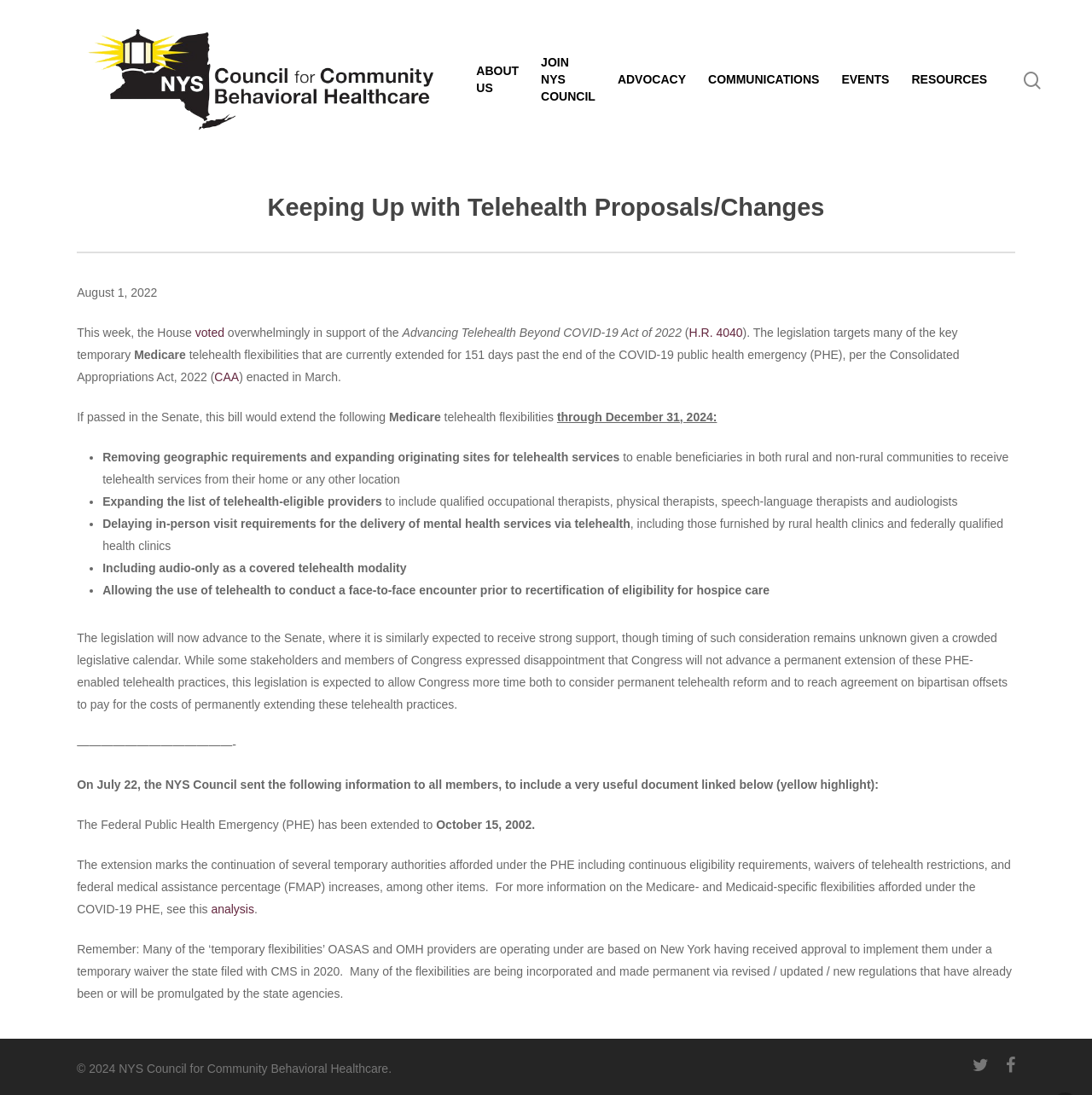Provide a one-word or brief phrase answer to the question:
What is the extension date of the Federal Public Health Emergency?

October 15, 2022